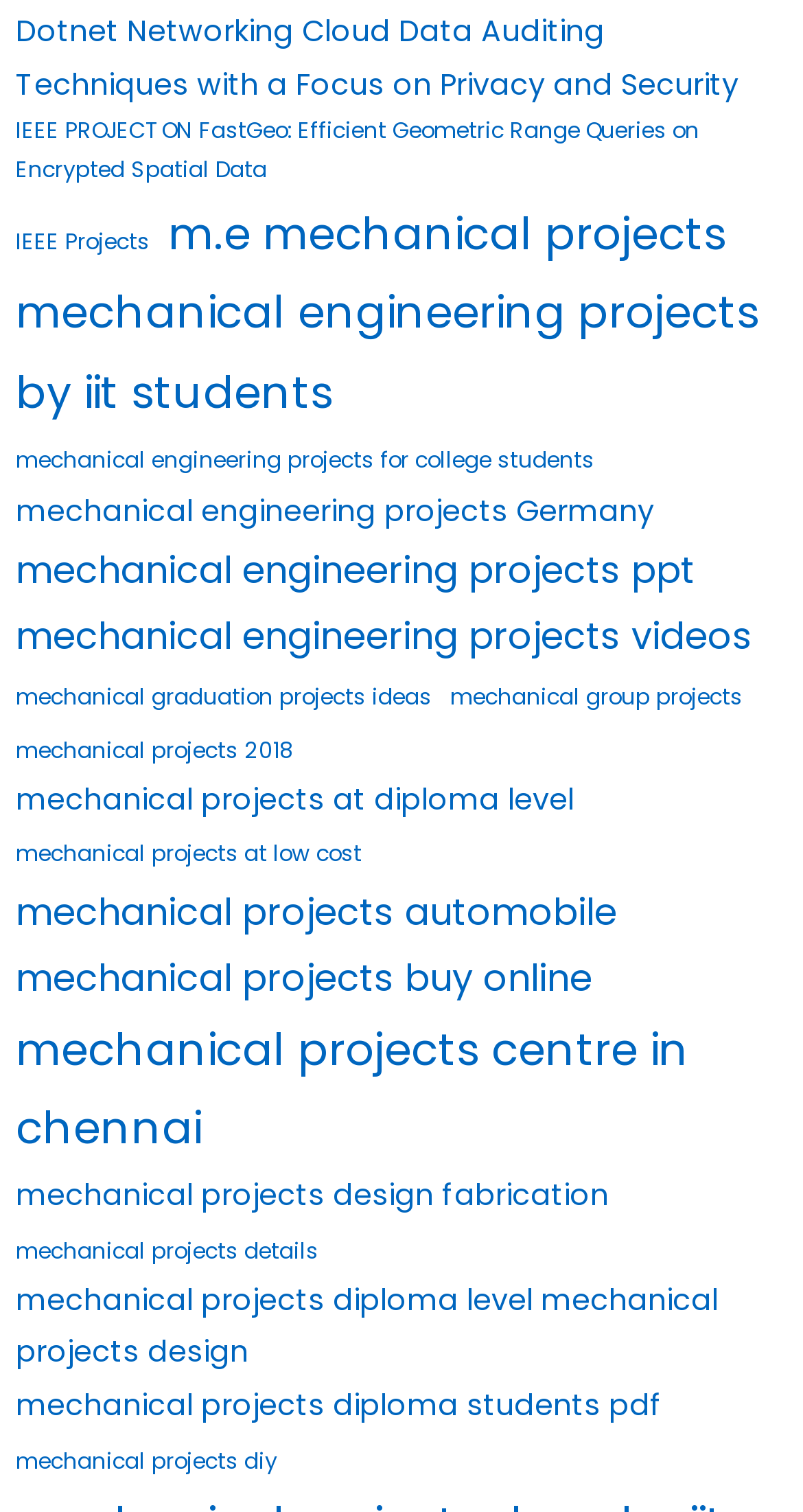Please give a succinct answer using a single word or phrase:
What are the main categories of projects listed?

Mechanical and IEEE